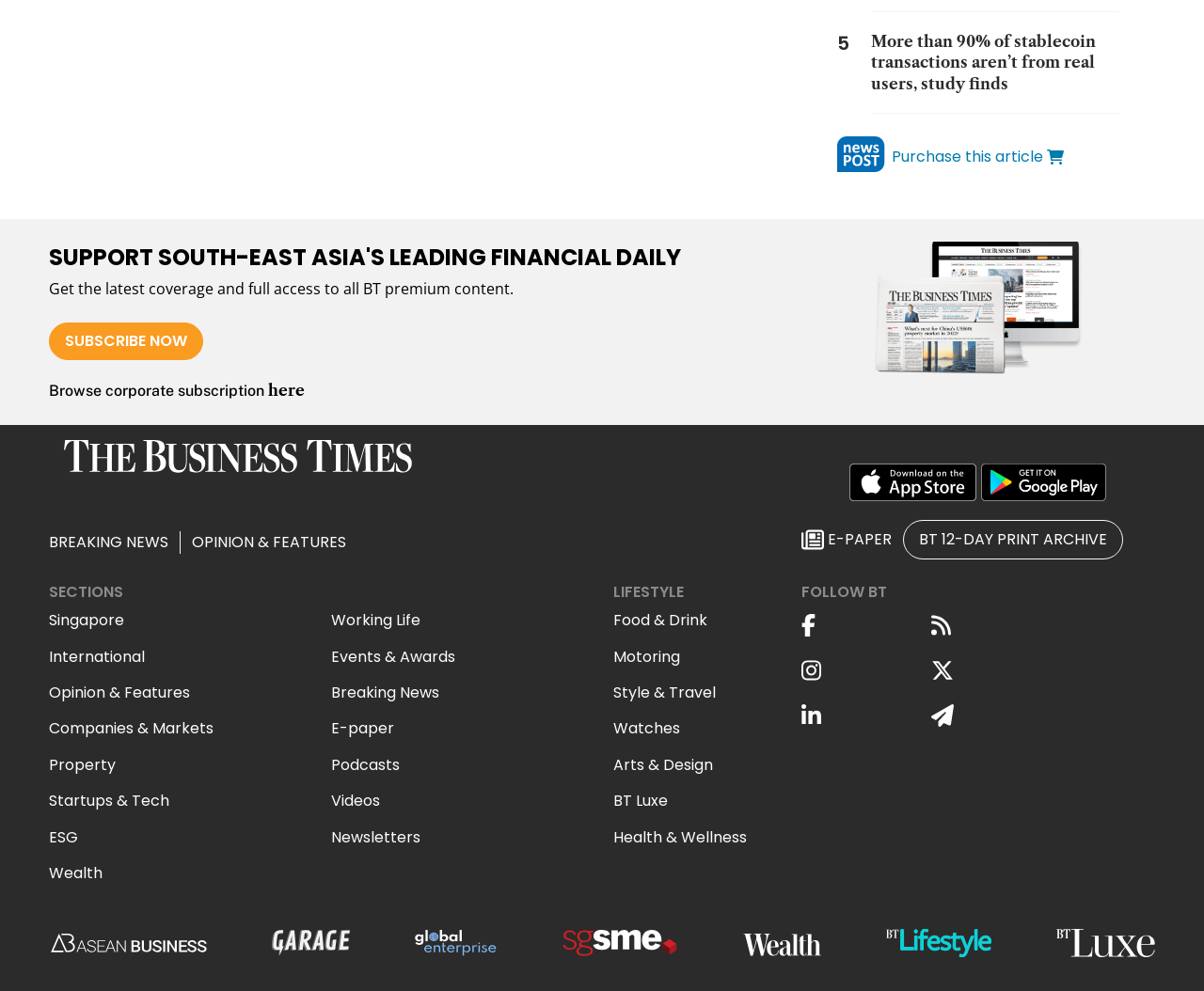Please locate the UI element described by "sound systems," and provide its bounding box coordinates.

None